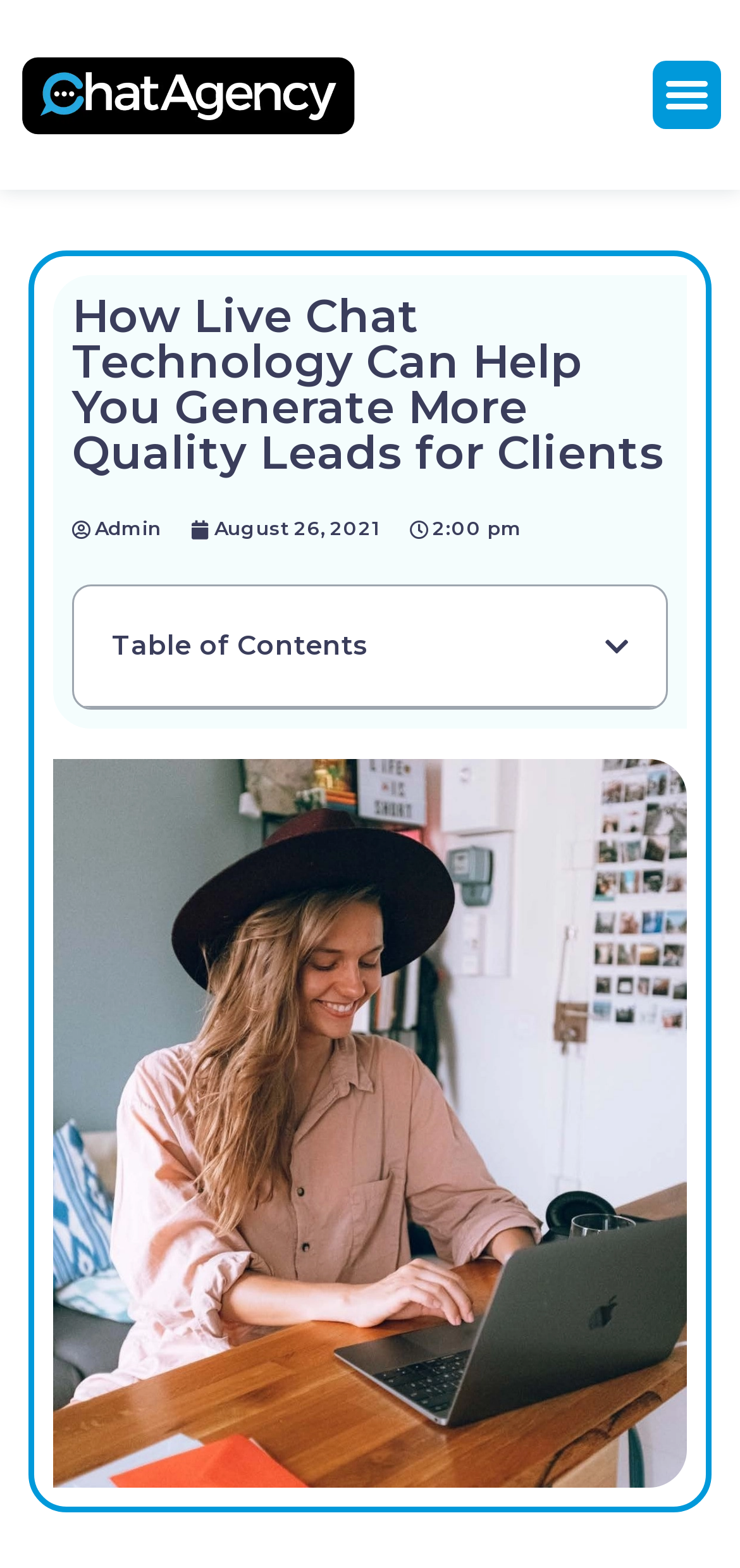Please provide a comprehensive response to the question based on the details in the image: Is the menu toggle button expanded?

I found the state of the menu toggle button by looking at the button element with the text 'Menu Toggle' which has an attribute 'expanded' set to 'False'.